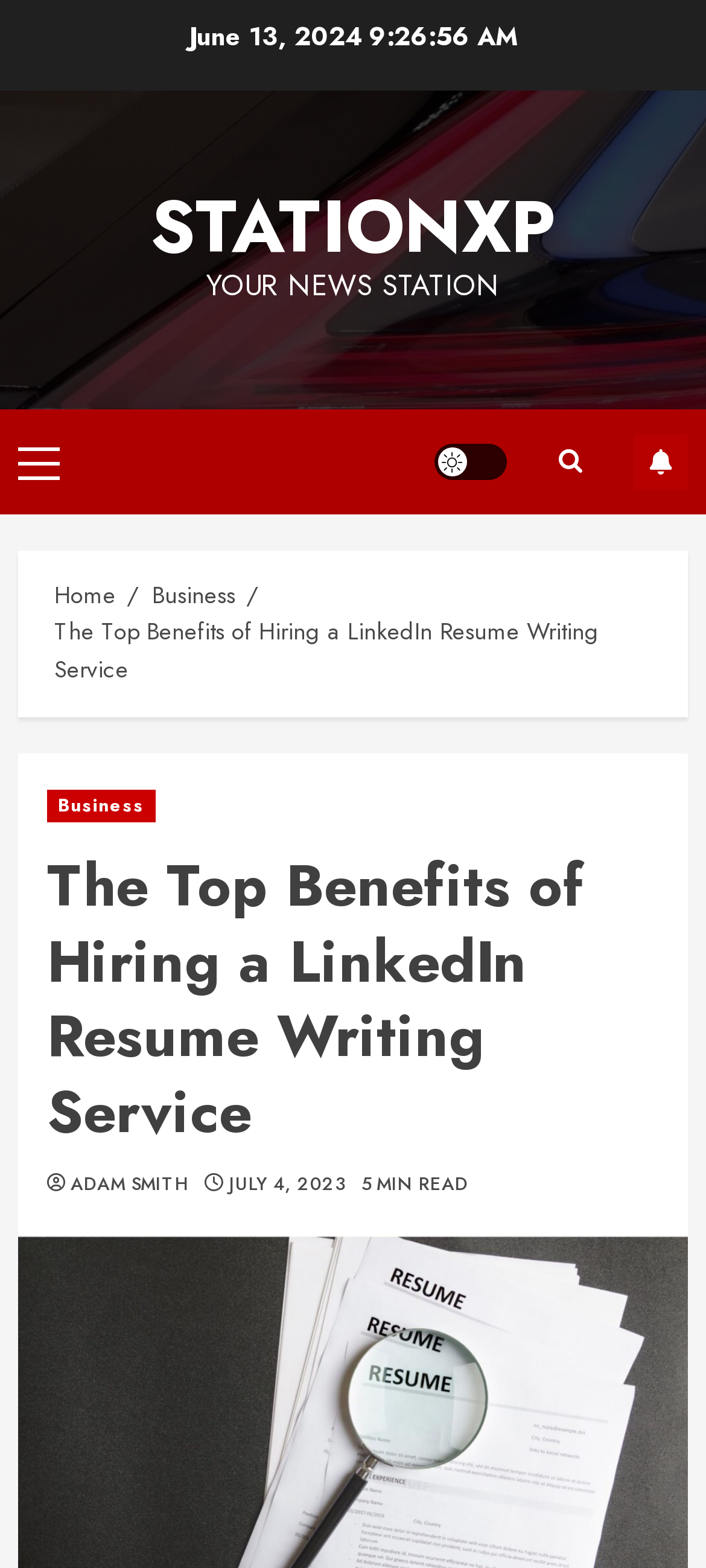Using the element description: "Business", determine the bounding box coordinates for the specified UI element. The coordinates should be four float numbers between 0 and 1, [left, top, right, bottom].

[0.067, 0.504, 0.22, 0.524]